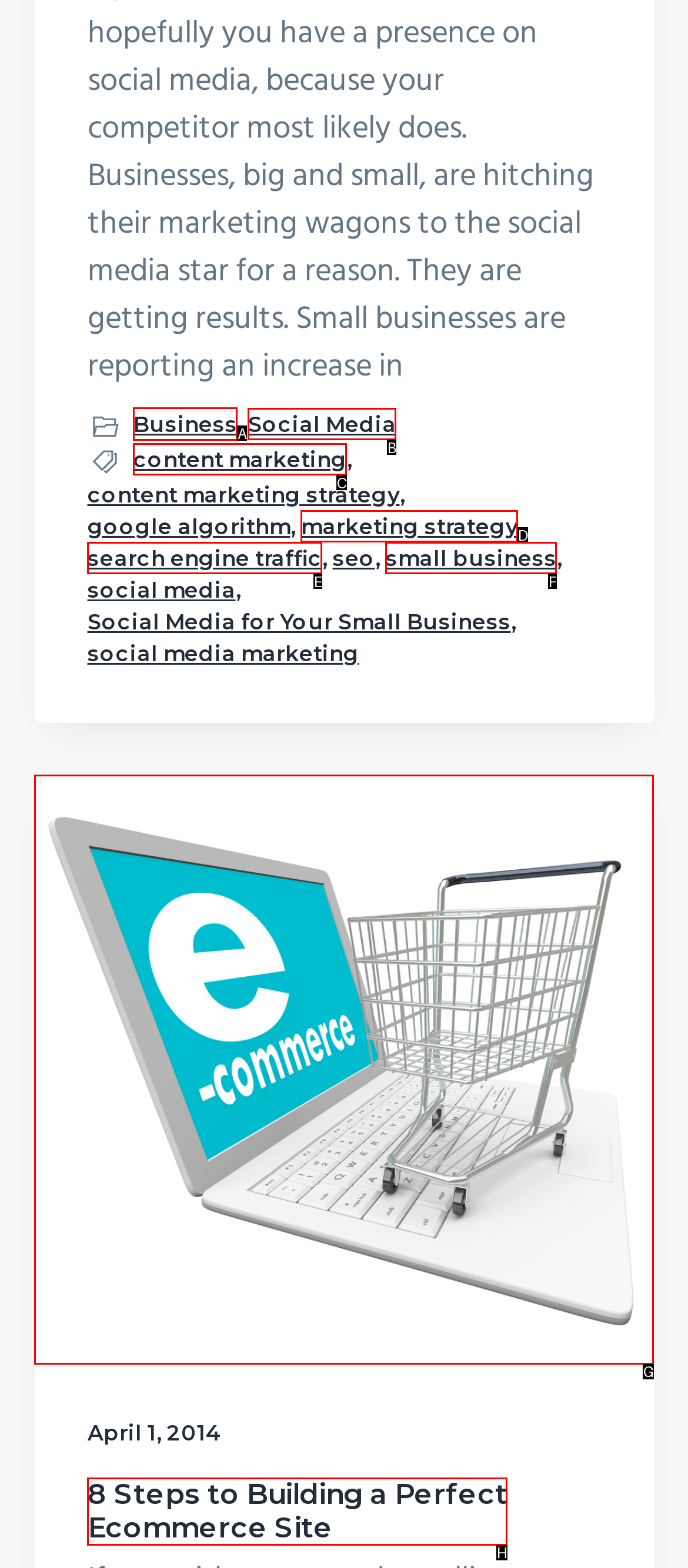Which HTML element should be clicked to fulfill the following task: Click on Business?
Reply with the letter of the appropriate option from the choices given.

A